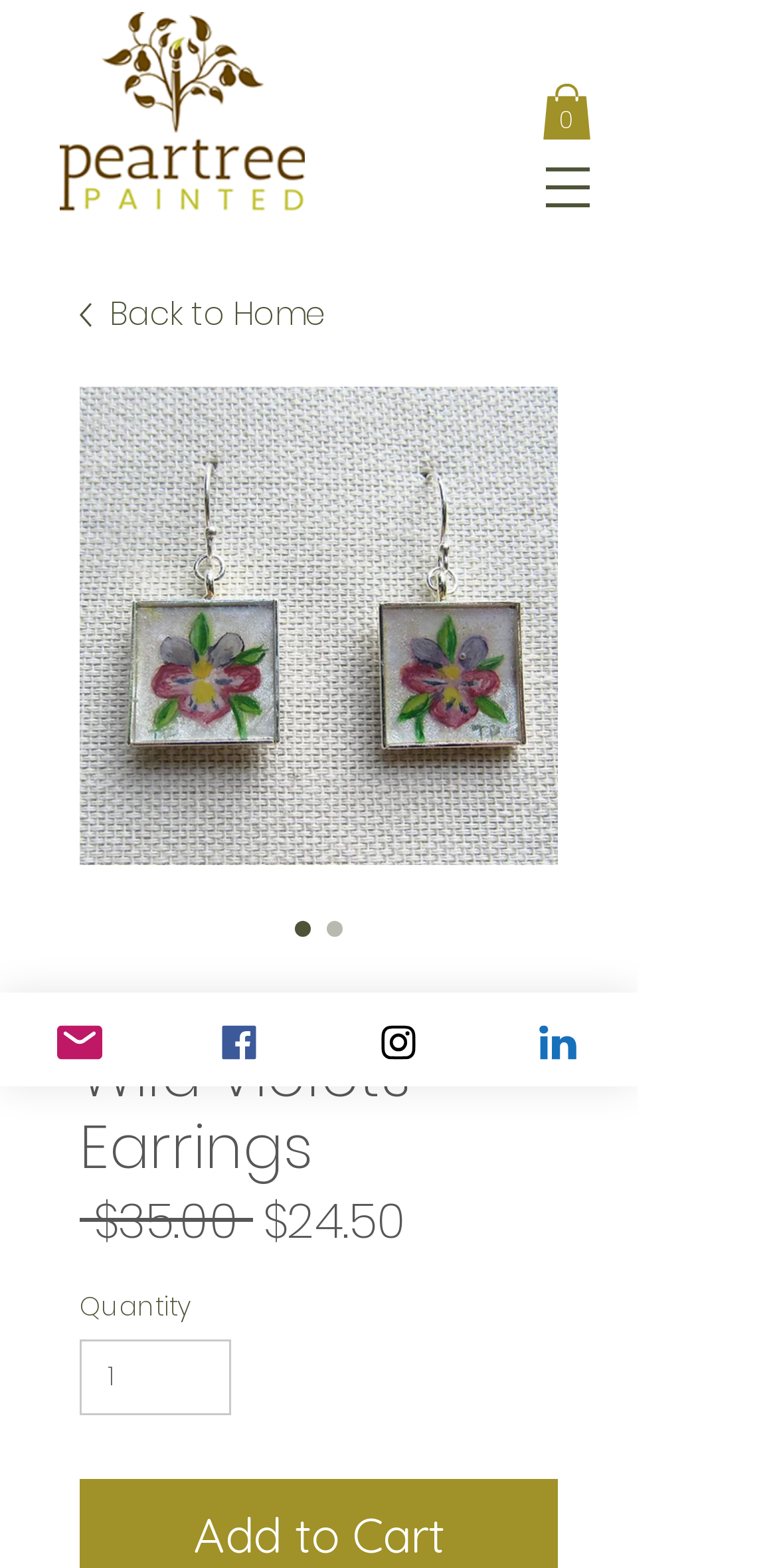Locate the bounding box coordinates of the clickable region to complete the following instruction: "Select quantity."

[0.103, 0.854, 0.298, 0.902]